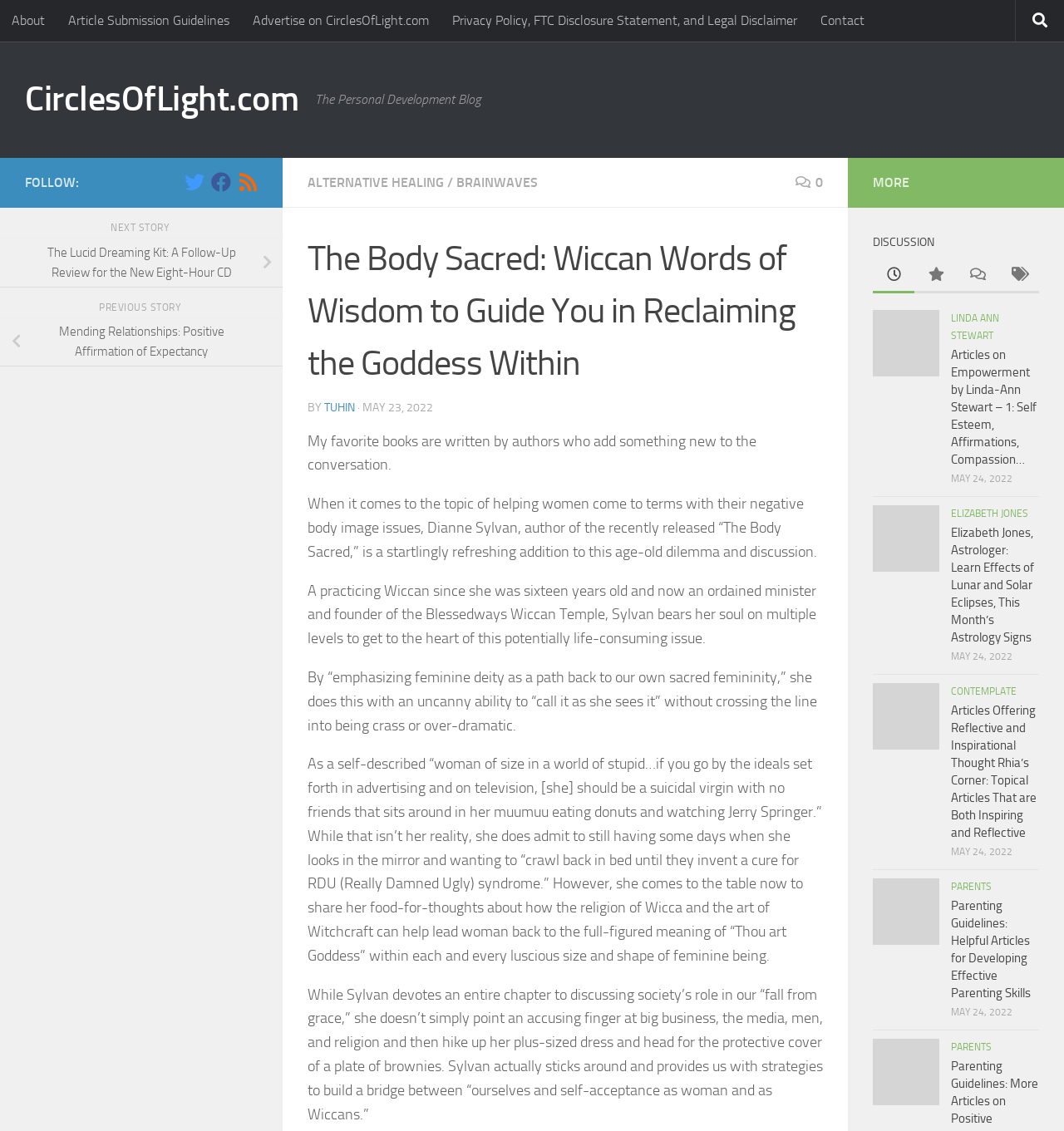Determine the bounding box coordinates of the UI element that matches the following description: "Popular Posts". The coordinates should be four float numbers between 0 and 1 in the format [left, top, right, bottom].

[0.859, 0.228, 0.898, 0.259]